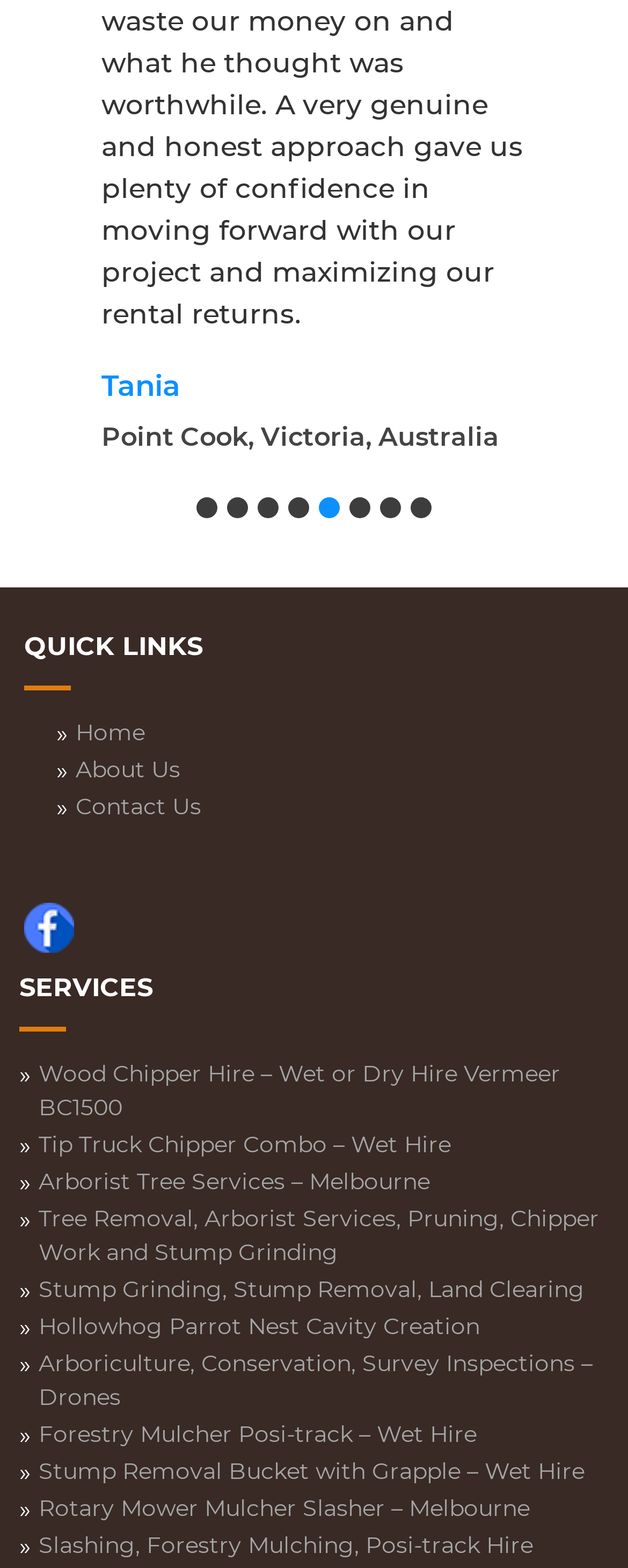Identify the bounding box coordinates for the region to click in order to carry out this instruction: "View Home page". Provide the coordinates using four float numbers between 0 and 1, formatted as [left, top, right, bottom].

[0.121, 0.458, 0.231, 0.477]